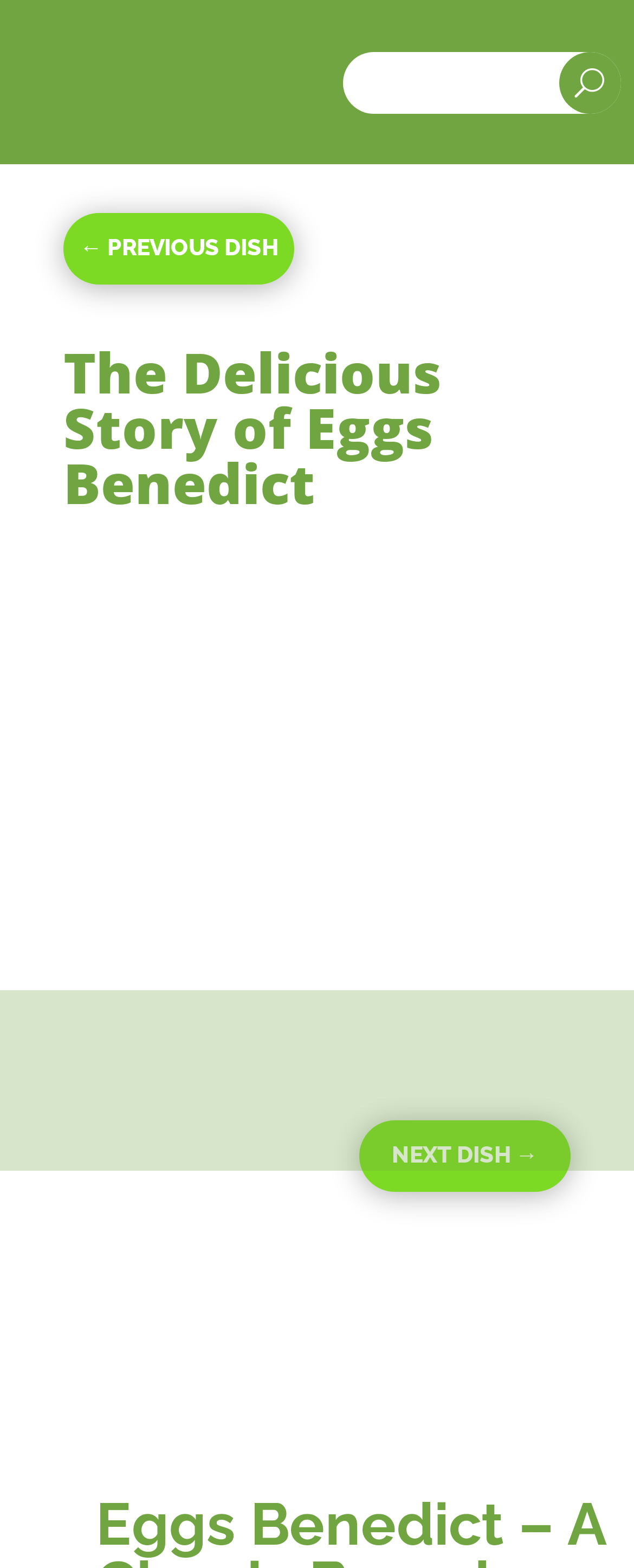Is there a search function on the webpage?
Your answer should be a single word or phrase derived from the screenshot.

Yes